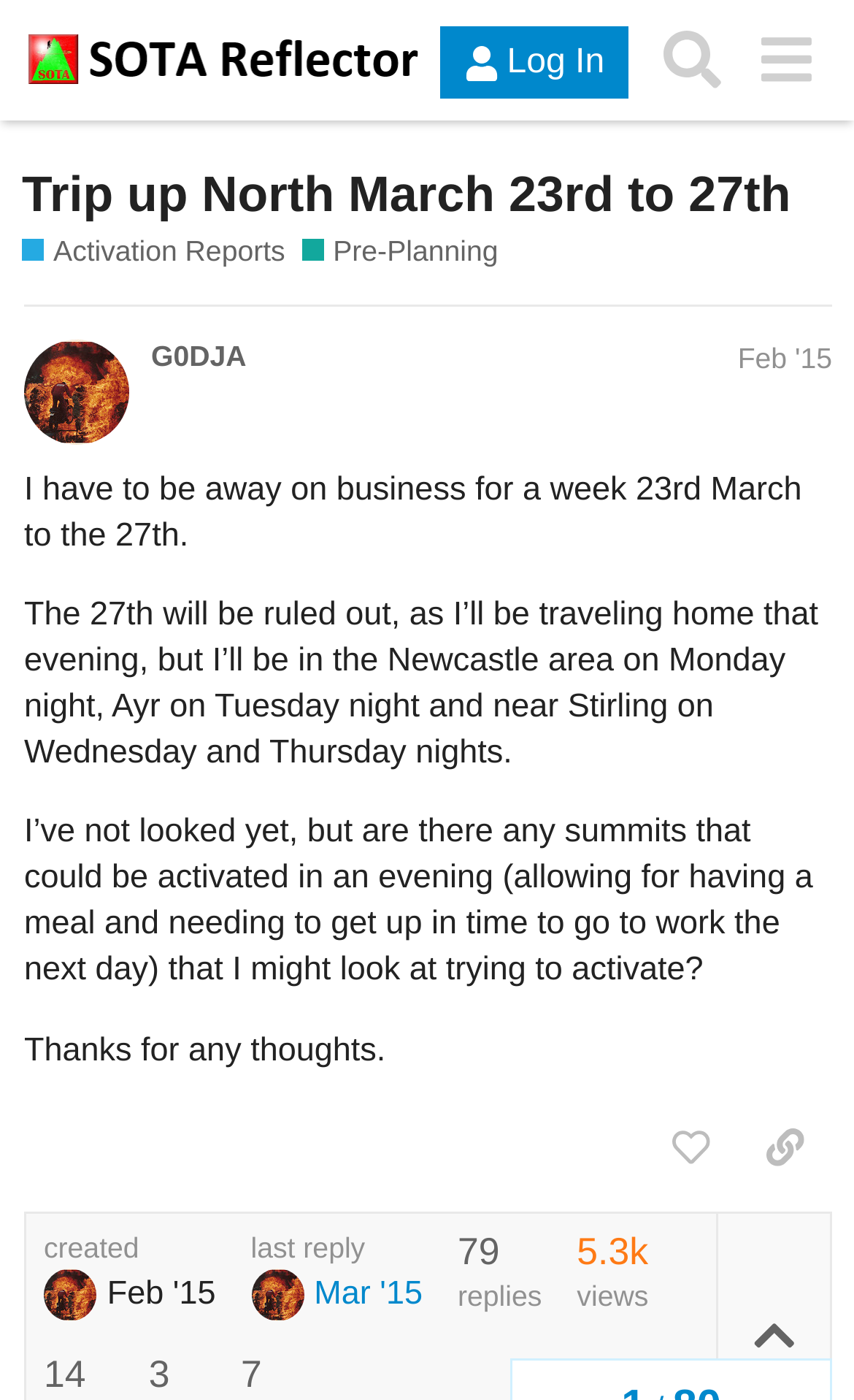Please find and report the bounding box coordinates of the element to click in order to perform the following action: "Click the 'Log In' button". The coordinates should be expressed as four float numbers between 0 and 1, in the format [left, top, right, bottom].

[0.516, 0.019, 0.736, 0.071]